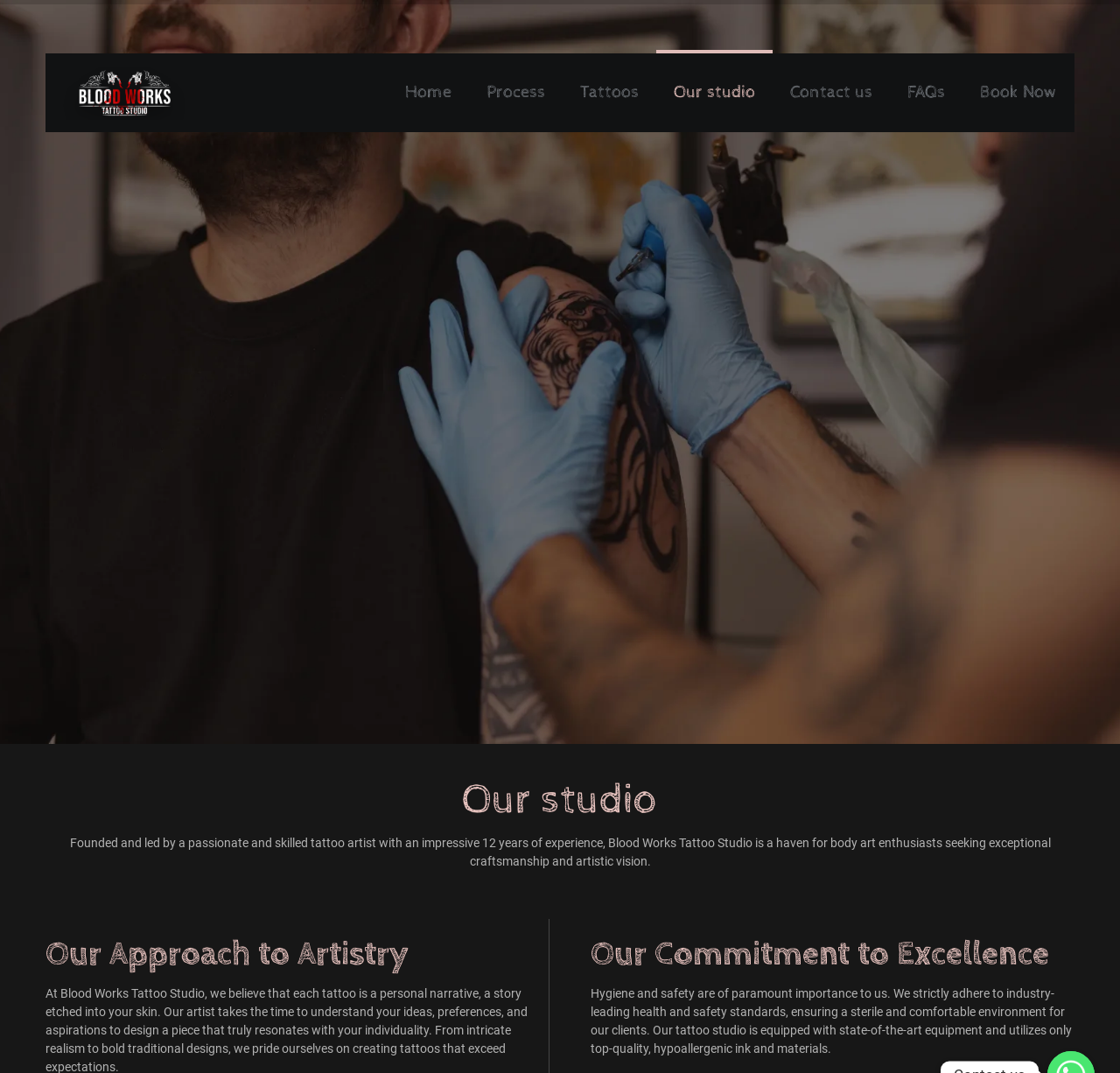Look at the image and answer the question in detail:
What is the importance of hygiene and safety in the studio?

I read the text in the StaticText element, which states that hygiene and safety are of paramount importance to the studio, ensuring a sterile and comfortable environment for clients.